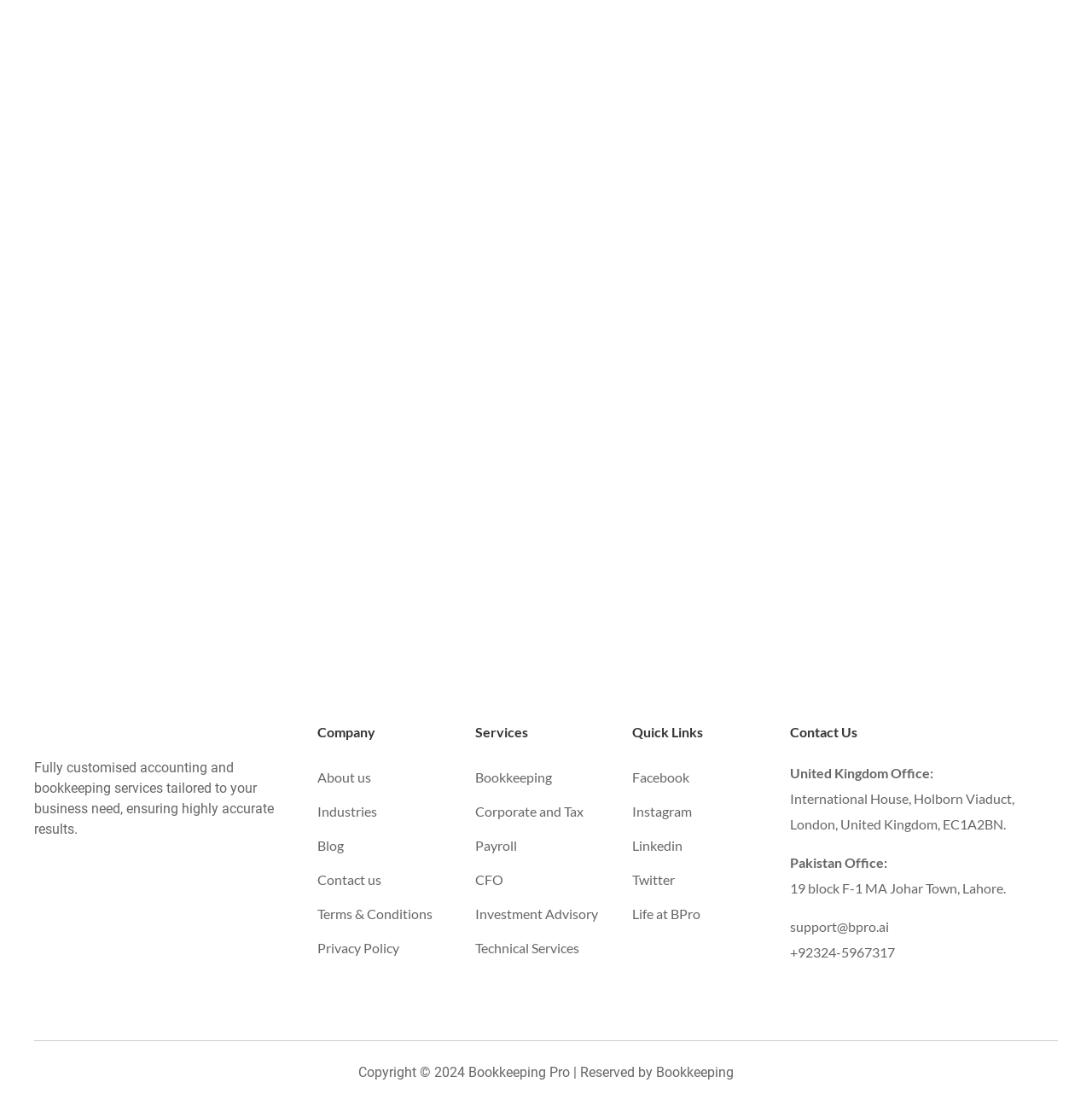Please respond to the question with a concise word or phrase:
What is the purpose of BPro's compliance services?

To minimize risk of local sanctions